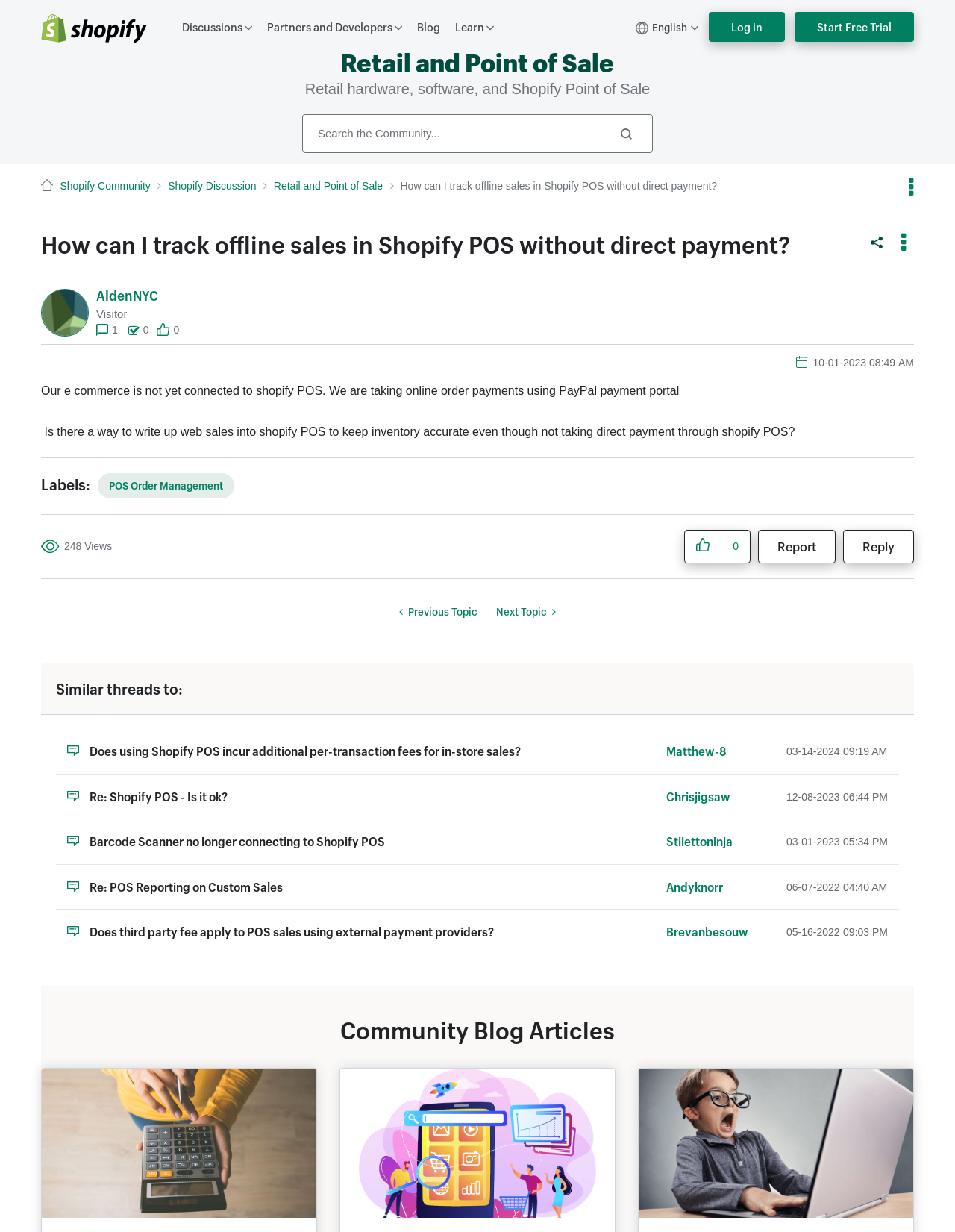Determine the bounding box coordinates of the section to be clicked to follow the instruction: "Log in to the community". The coordinates should be given as four float numbers between 0 and 1, formatted as [left, top, right, bottom].

[0.742, 0.01, 0.822, 0.034]